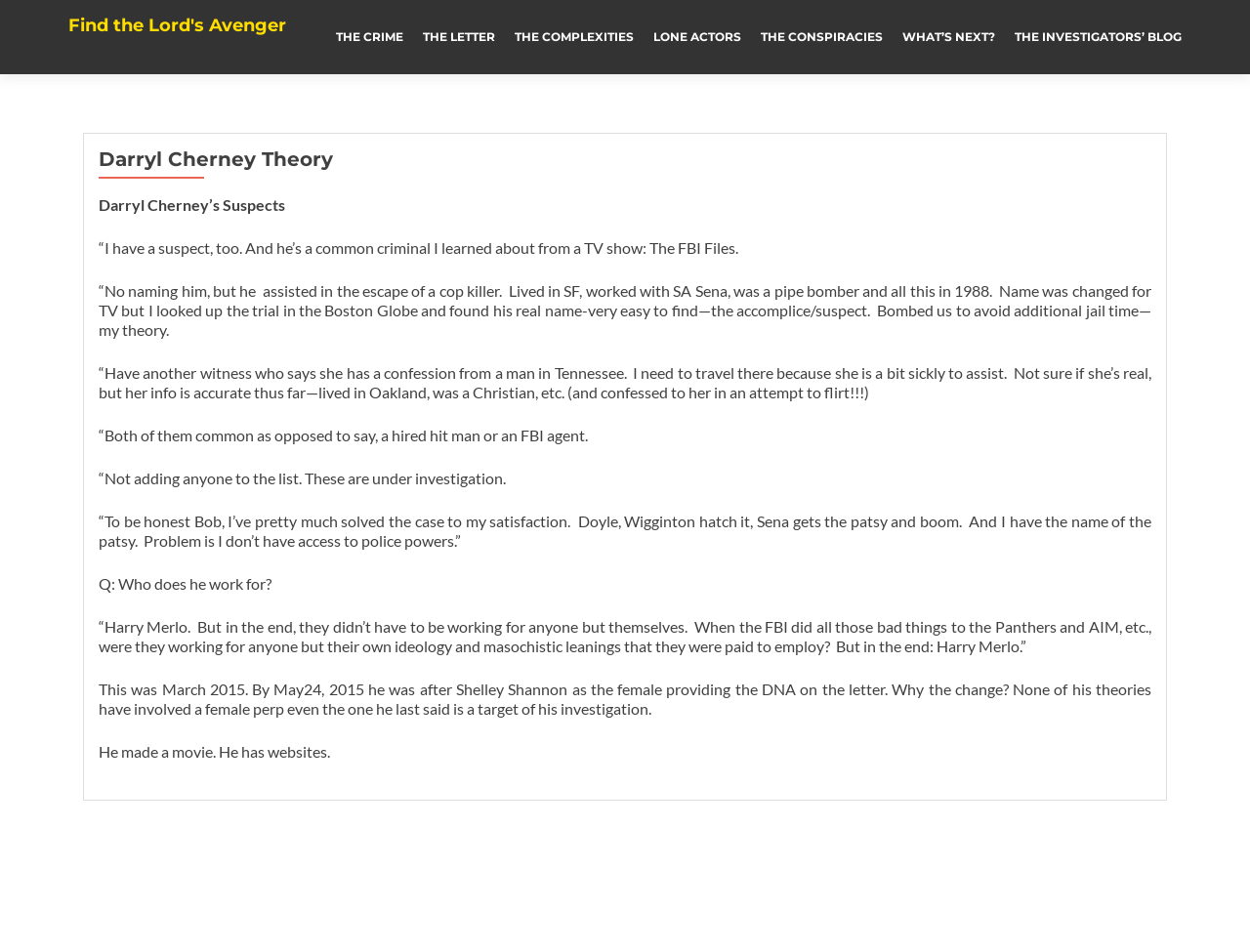Your task is to extract the text of the main heading from the webpage.

Find the Lord's Avenger